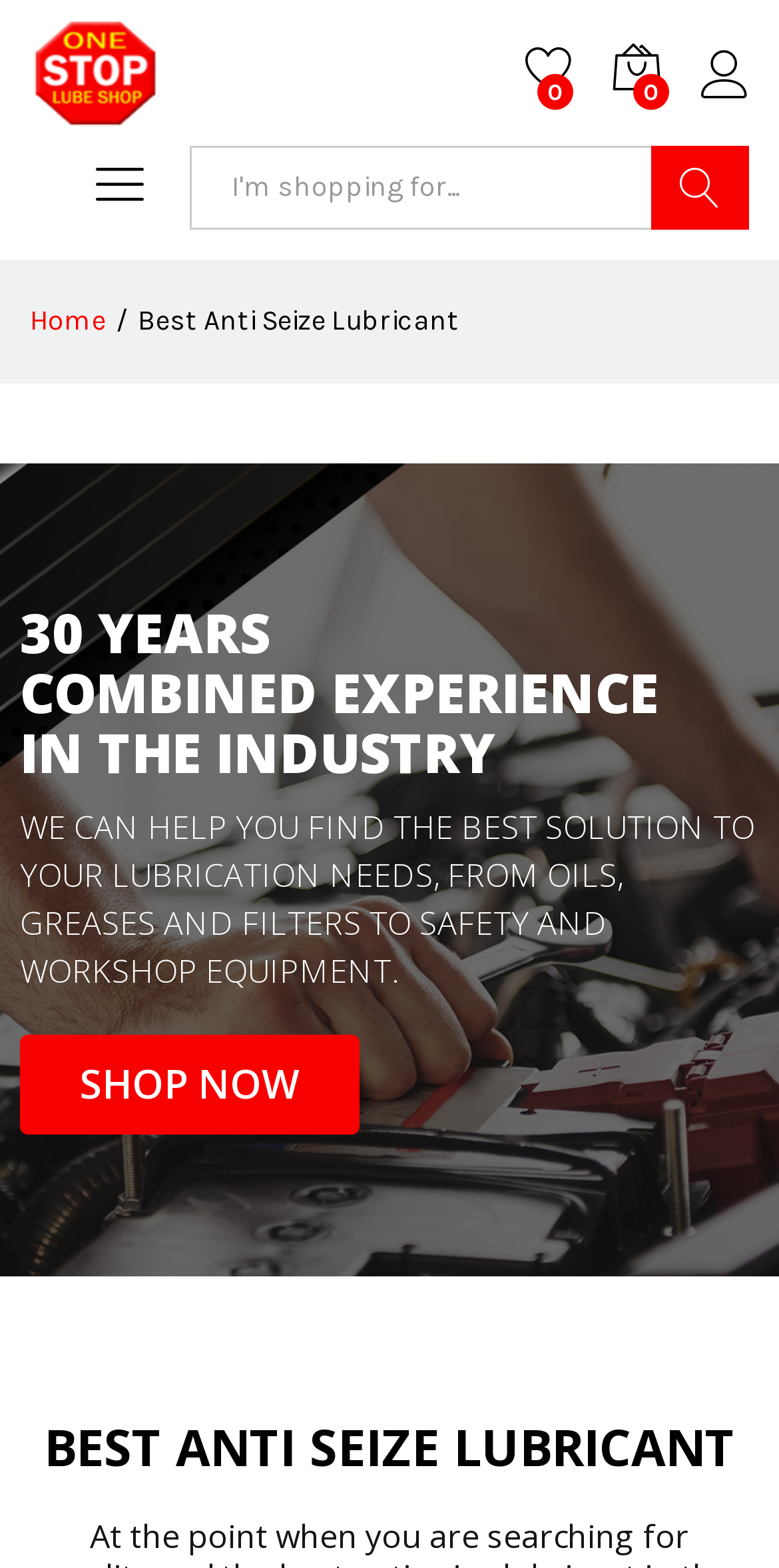Could you find the bounding box coordinates of the clickable area to complete this instruction: "Click on One Stop Lube Shop logo"?

[0.038, 0.013, 0.205, 0.08]